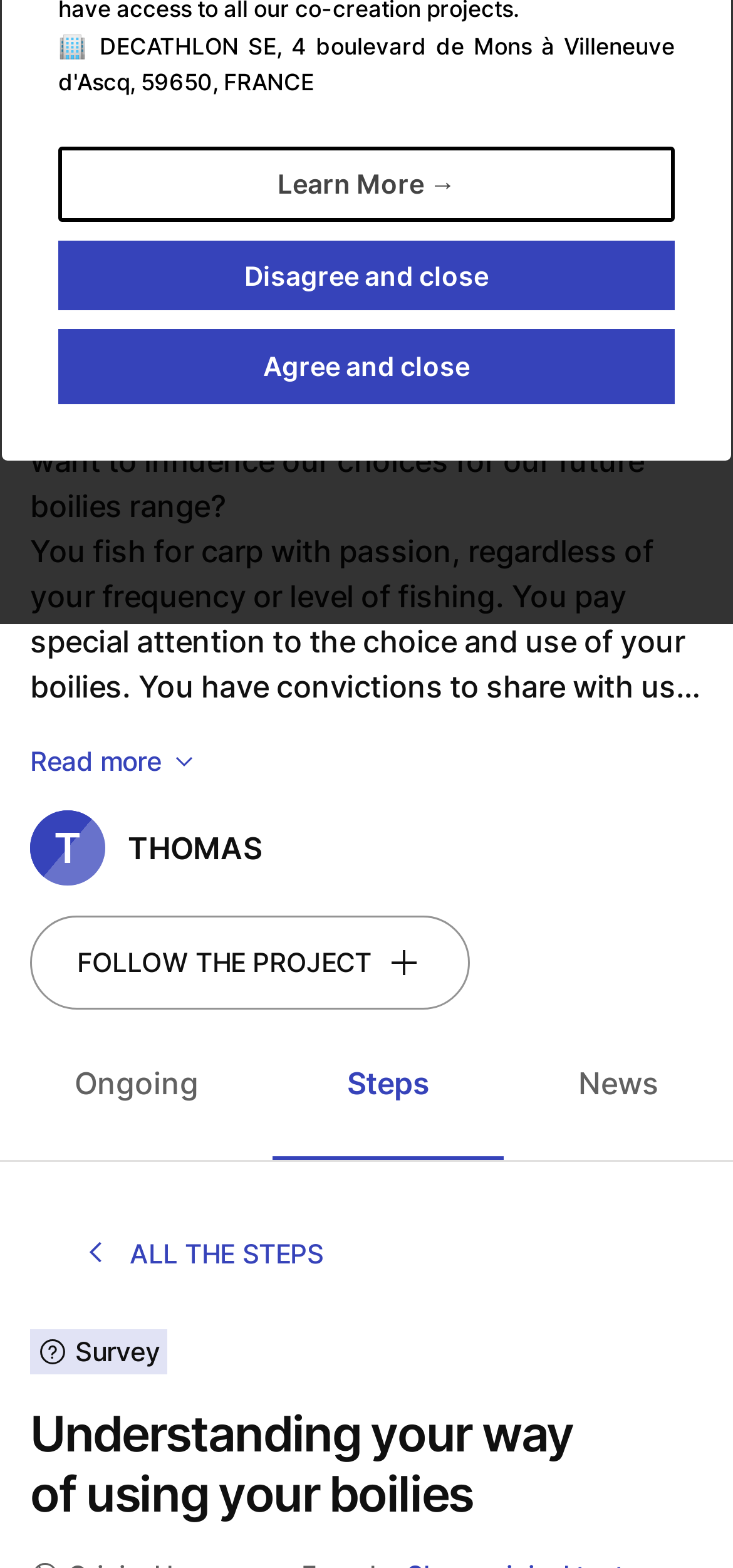Given the element description: "Agree and close", predict the bounding box coordinates of the UI element it refers to, using four float numbers between 0 and 1, i.e., [left, top, right, bottom].

[0.079, 0.21, 0.921, 0.257]